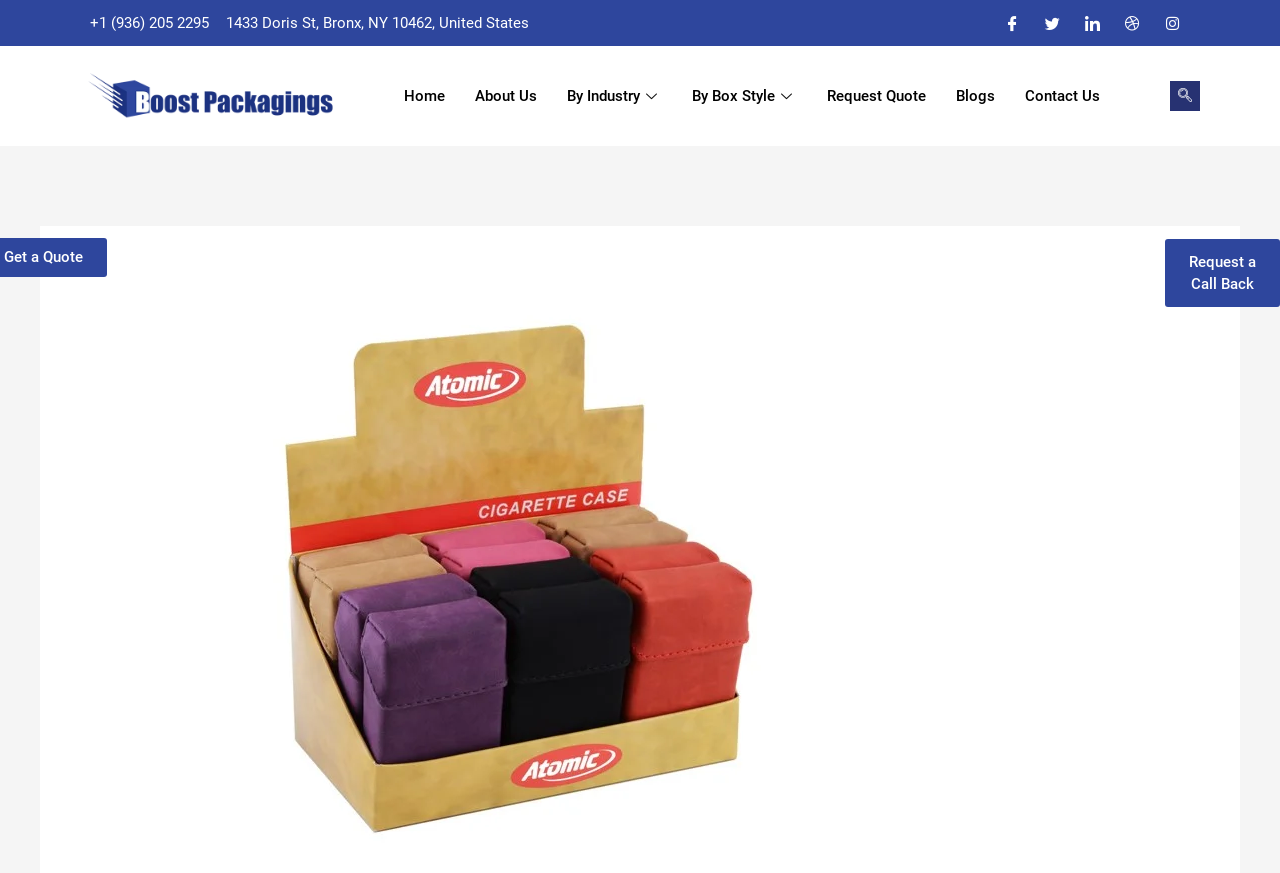Please find the bounding box coordinates of the section that needs to be clicked to achieve this instruction: "Search on the website".

[0.914, 0.093, 0.938, 0.127]